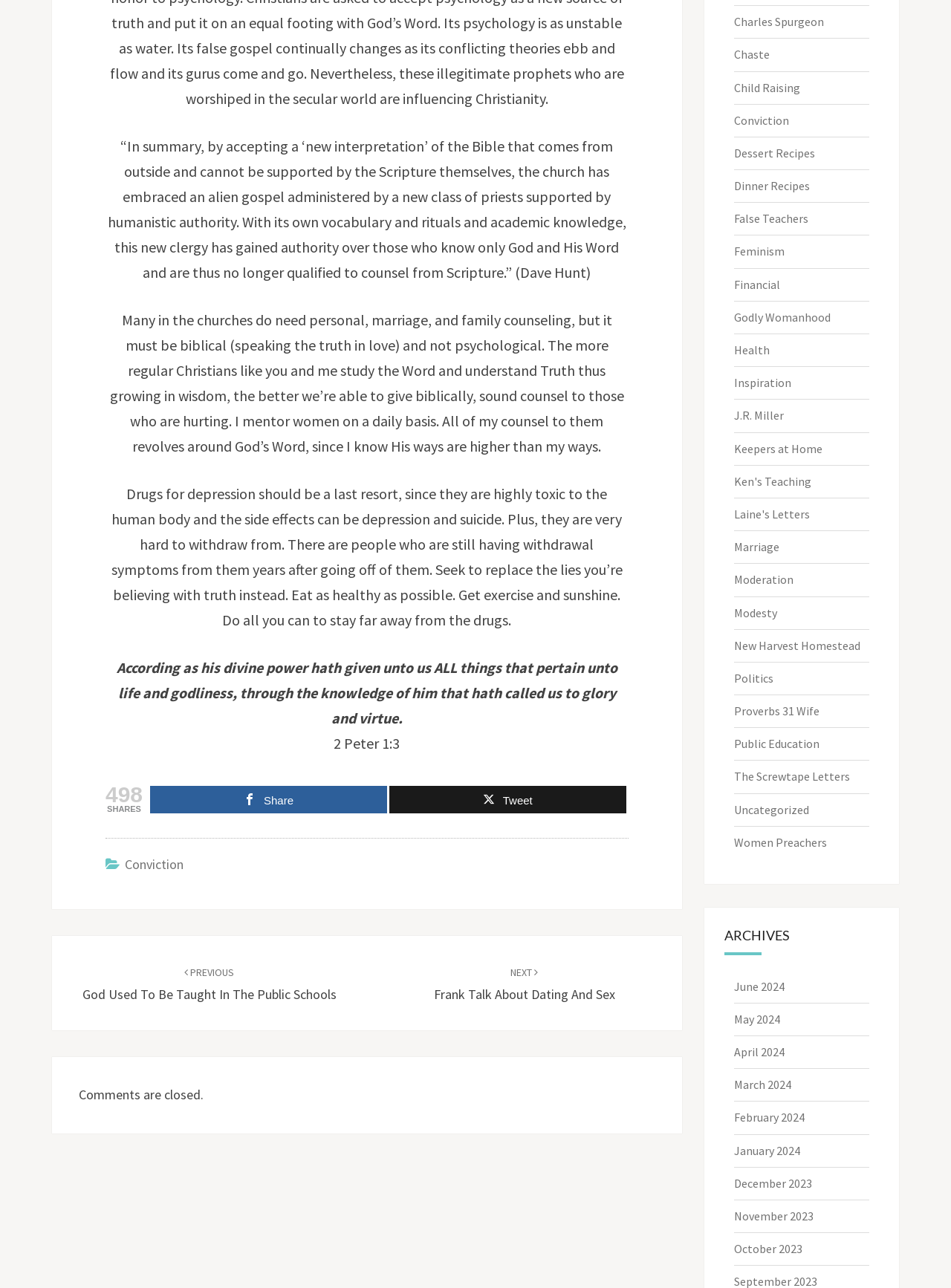What is the Bible verse mentioned in the article?
Answer the question in a detailed and comprehensive manner.

I found the Bible verse mentioned in the article by looking at the StaticText element with ID 452, which contains the text '2 Peter 1:3'.